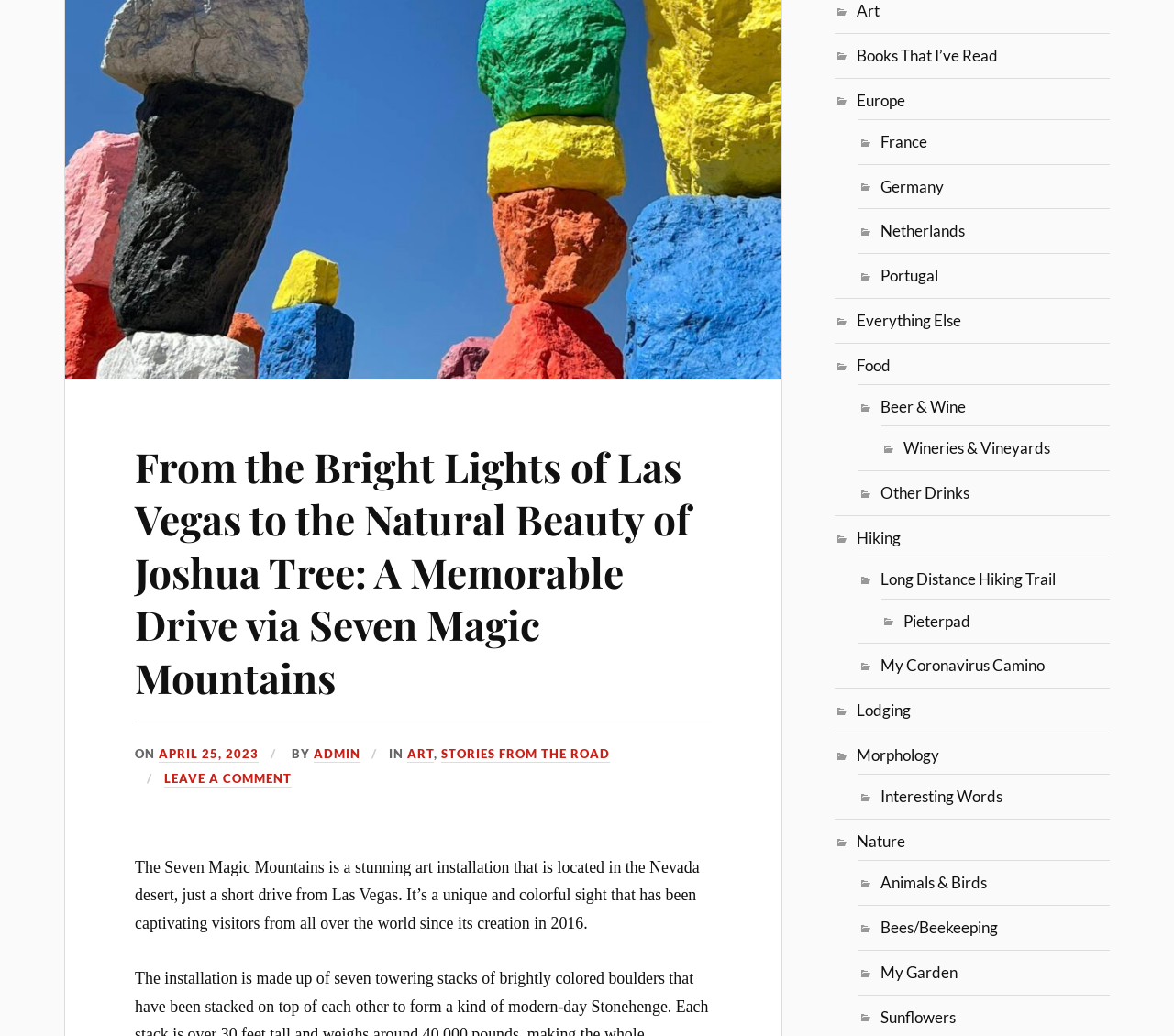Please give a one-word or short phrase response to the following question: 
Where is the Seven Magic Mountains located?

Nevada desert